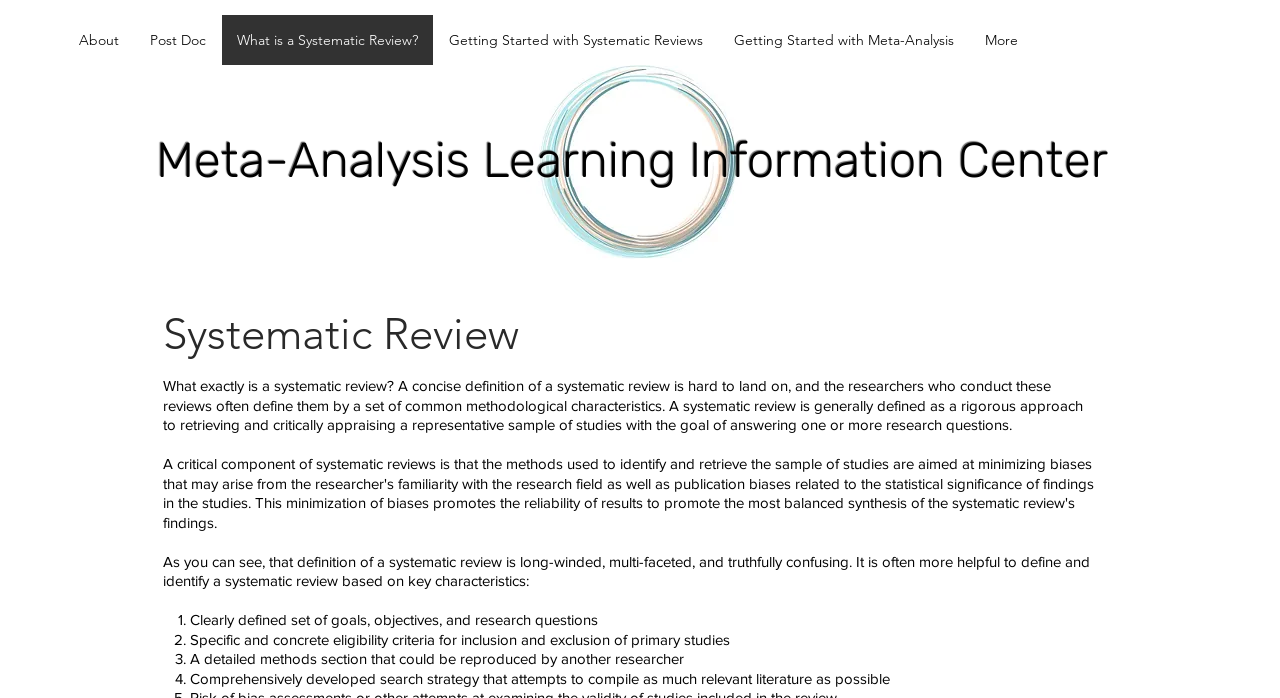Please provide the bounding box coordinates in the format (top-left x, top-left y, bottom-right x, bottom-right y). Remember, all values are floating point numbers between 0 and 1. What is the bounding box coordinate of the region described as: More

[0.757, 0.021, 0.807, 0.093]